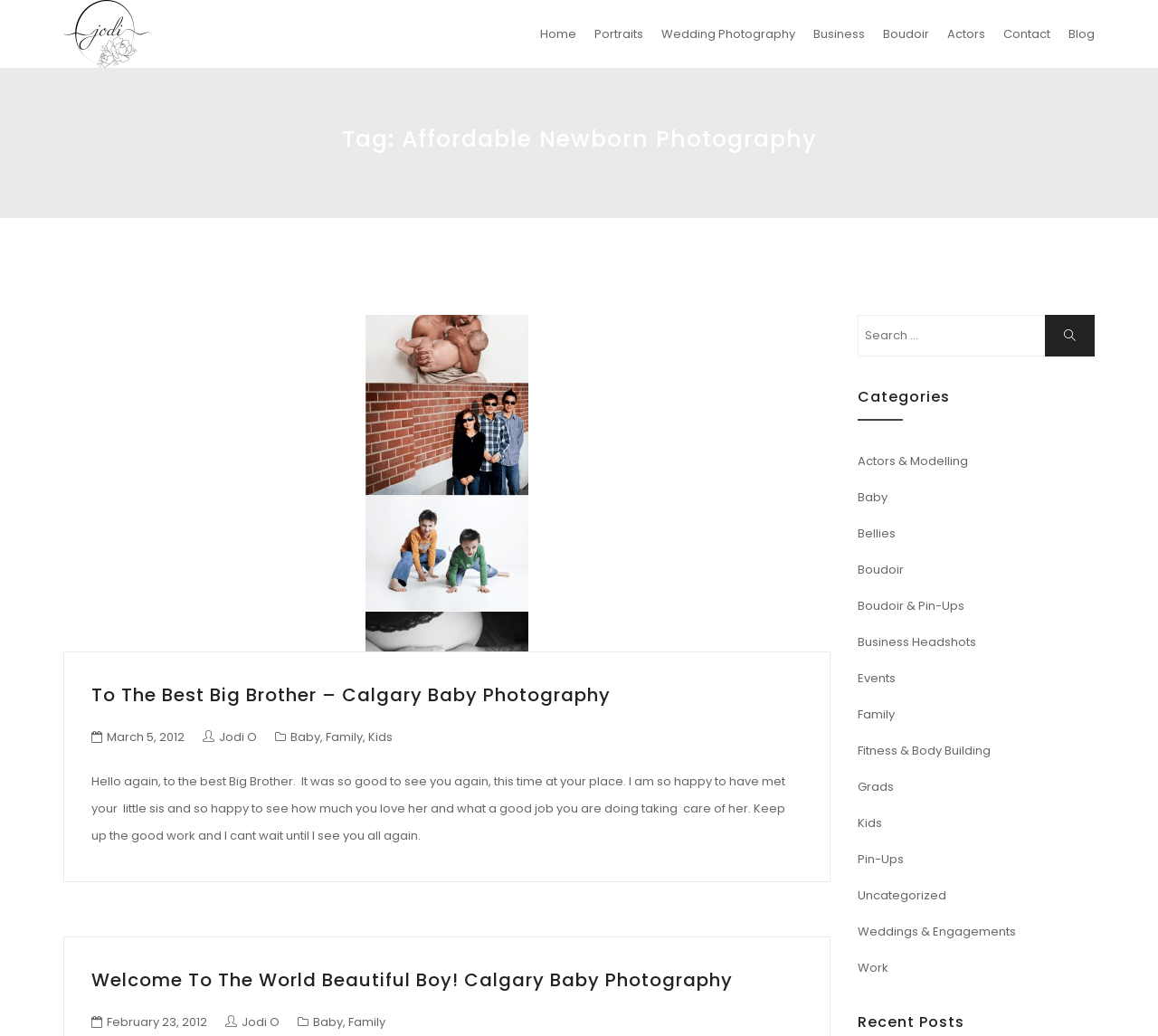Please determine the bounding box coordinates of the element's region to click in order to carry out the following instruction: "Click on the 'Home' link". The coordinates should be four float numbers between 0 and 1, i.e., [left, top, right, bottom].

[0.459, 0.0, 0.505, 0.066]